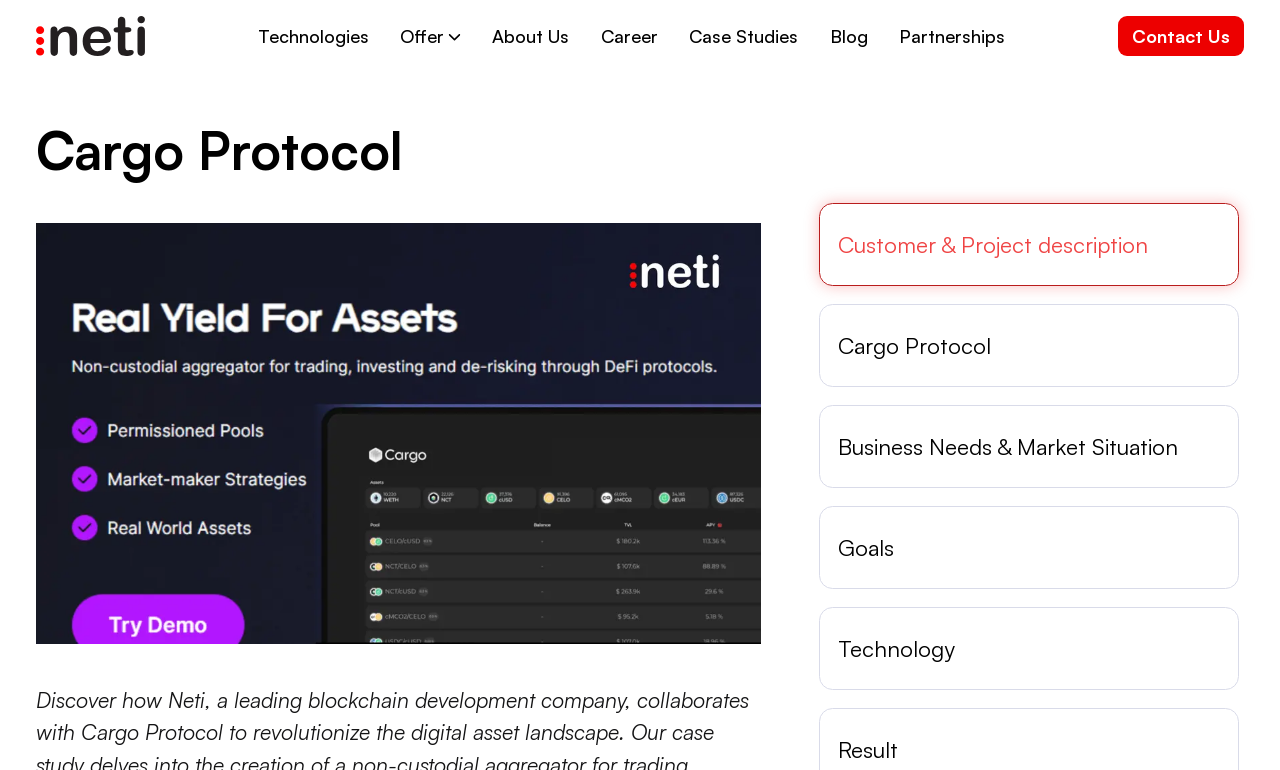Pinpoint the bounding box coordinates of the area that should be clicked to complete the following instruction: "View About Us page". The coordinates must be given as four float numbers between 0 and 1, i.e., [left, top, right, bottom].

[0.385, 0.029, 0.445, 0.064]